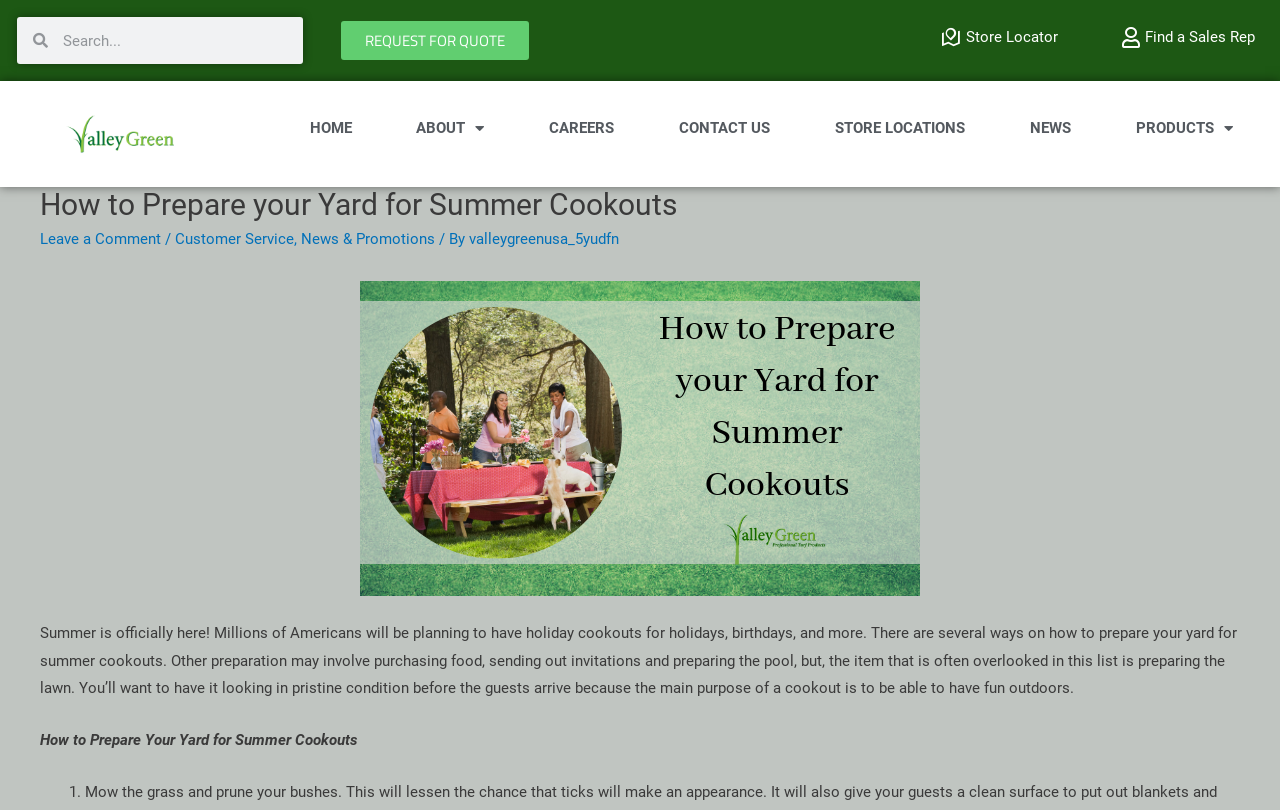How many steps are mentioned for preparing the yard?
Can you give a detailed and elaborate answer to the question?

The webpage mentions at least one step for preparing the yard, which is indicated by the list marker '1.' at the bottom of the page, suggesting that there may be more steps to follow.